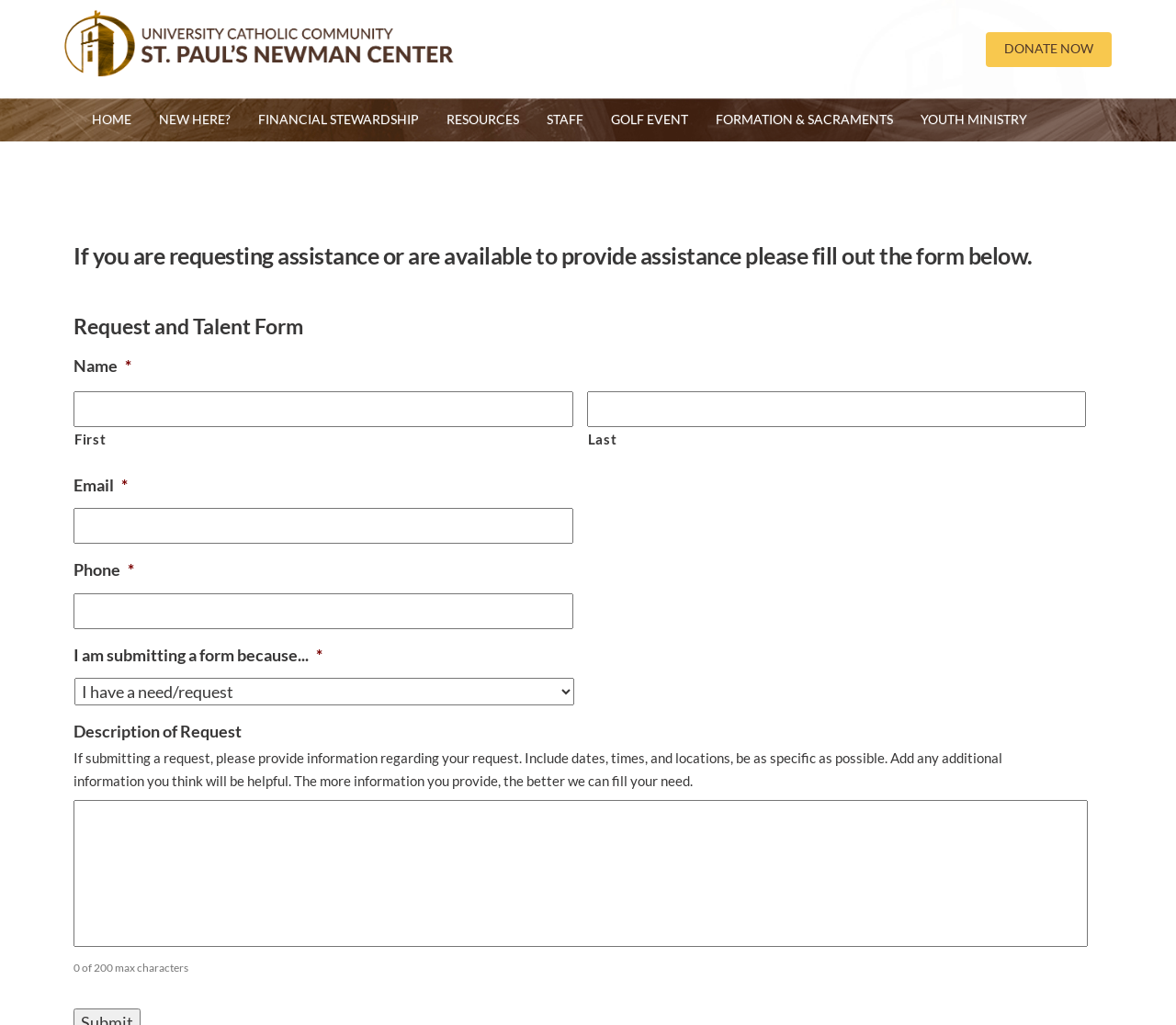Reply to the question with a single word or phrase:
What is the purpose of the form on this webpage?

Request and Talent Form